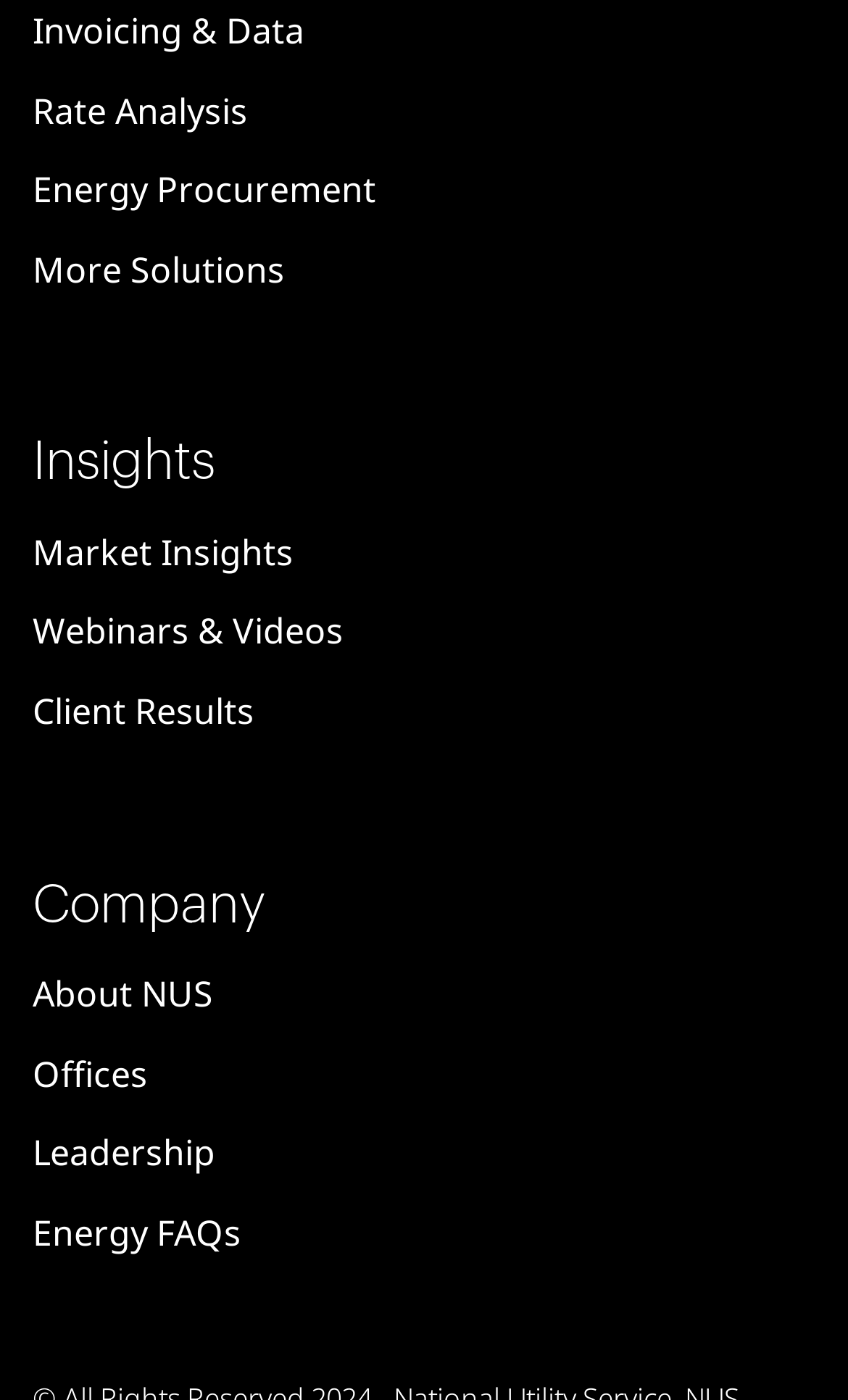Refer to the image and provide an in-depth answer to the question:
What is the first solution offered?

The first solution offered is 'Rate Analysis' which is a link located at the top of the webpage, indicated by its bounding box coordinates [0.038, 0.05, 0.962, 0.107].